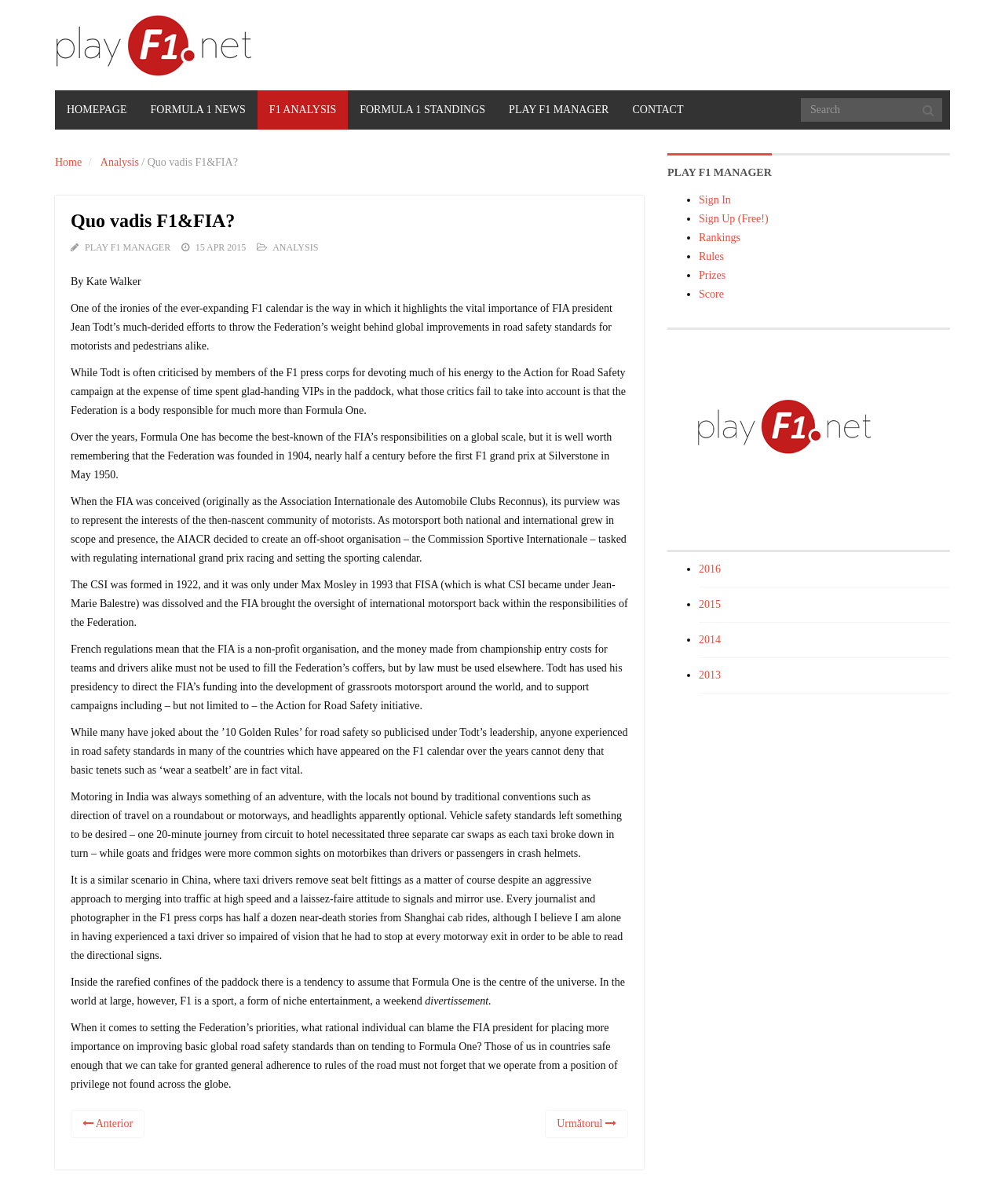Determine the bounding box coordinates of the region that needs to be clicked to achieve the task: "Search for something".

[0.797, 0.082, 0.938, 0.101]